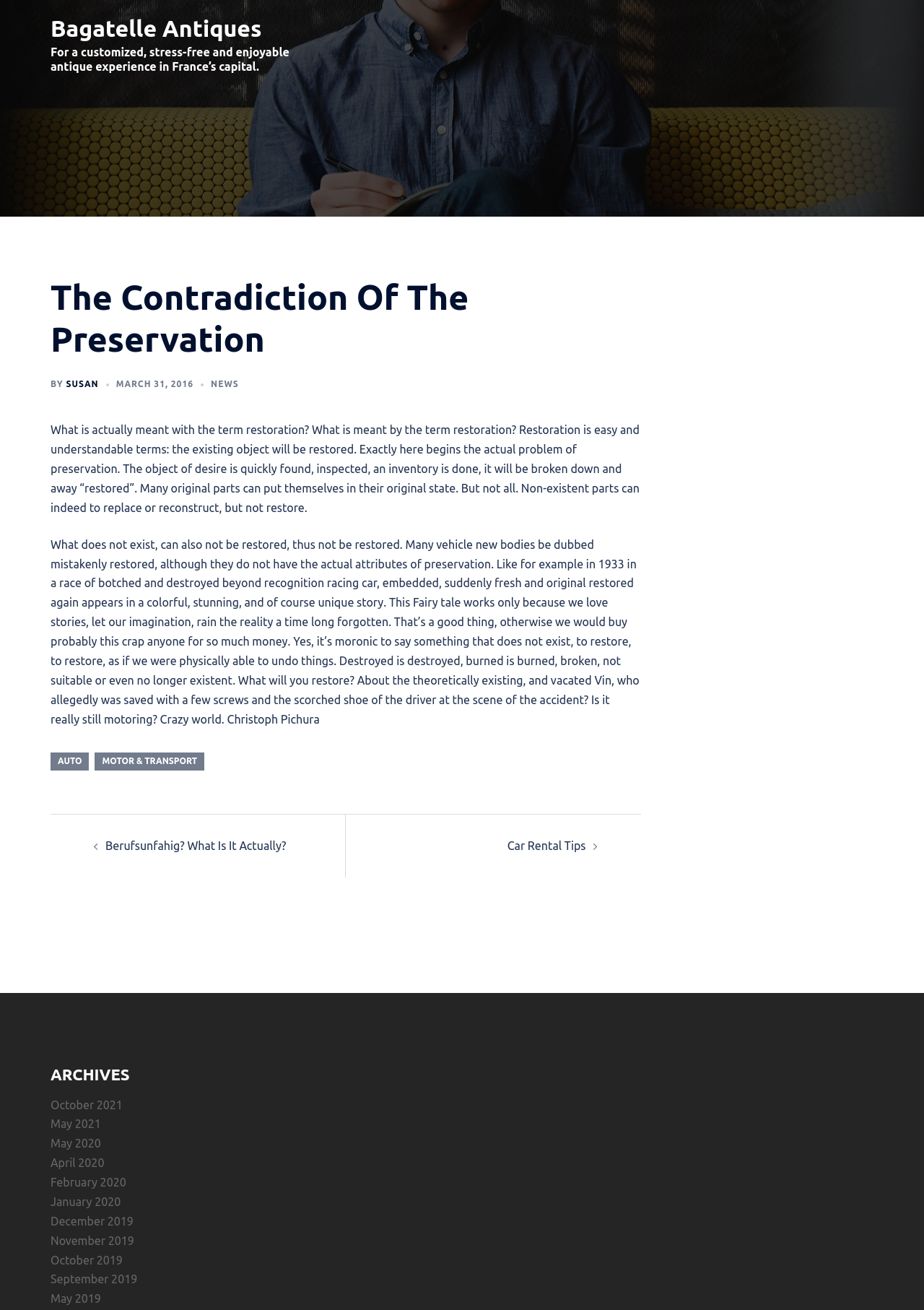Please mark the bounding box coordinates of the area that should be clicked to carry out the instruction: "View the 'NEWS' section".

[0.228, 0.29, 0.258, 0.297]